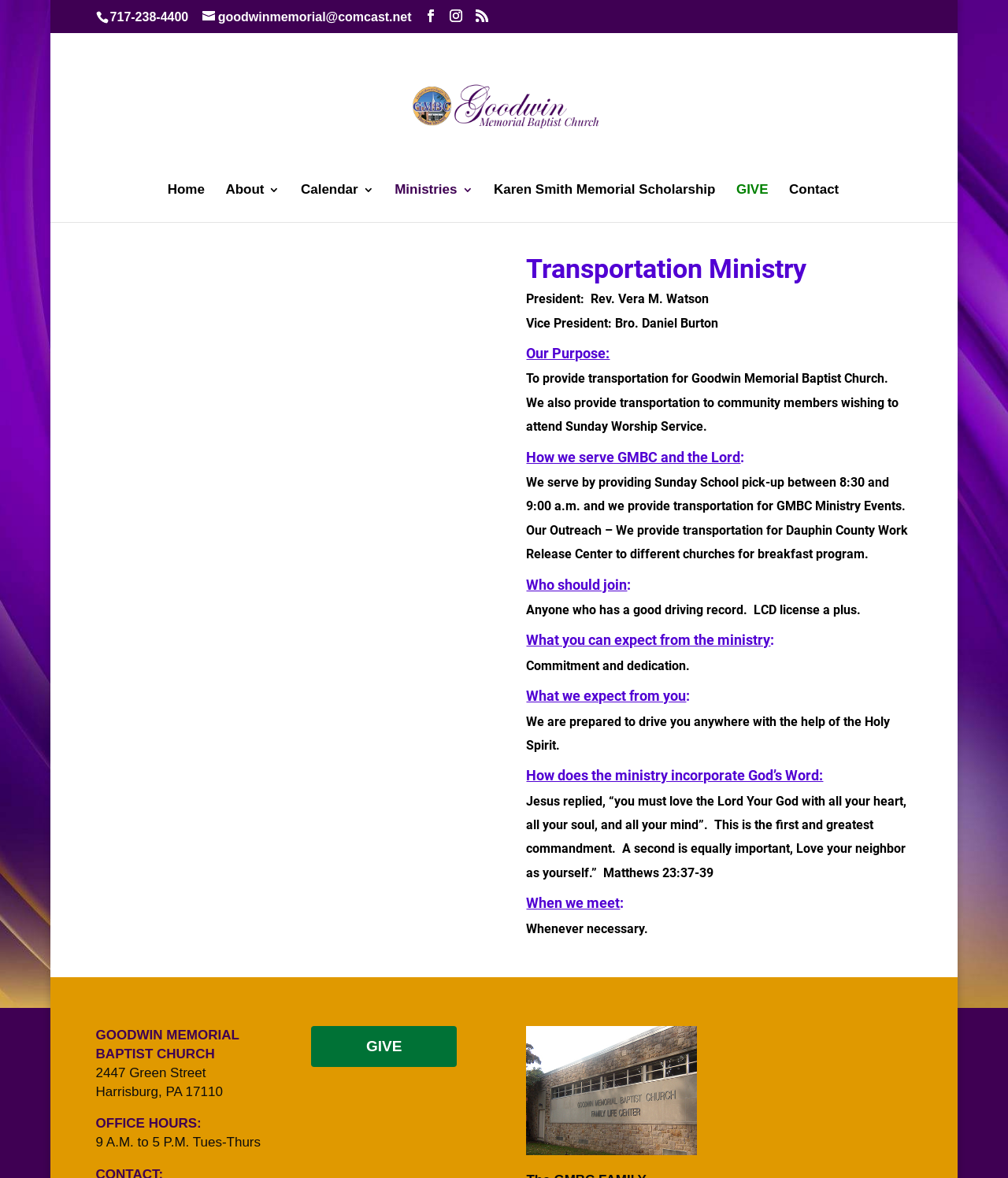Find the UI element described as: "alt="Goodwin Memorial Baptist Church"" and predict its bounding box coordinates. Ensure the coordinates are four float numbers between 0 and 1, [left, top, right, bottom].

[0.233, 0.084, 0.769, 0.095]